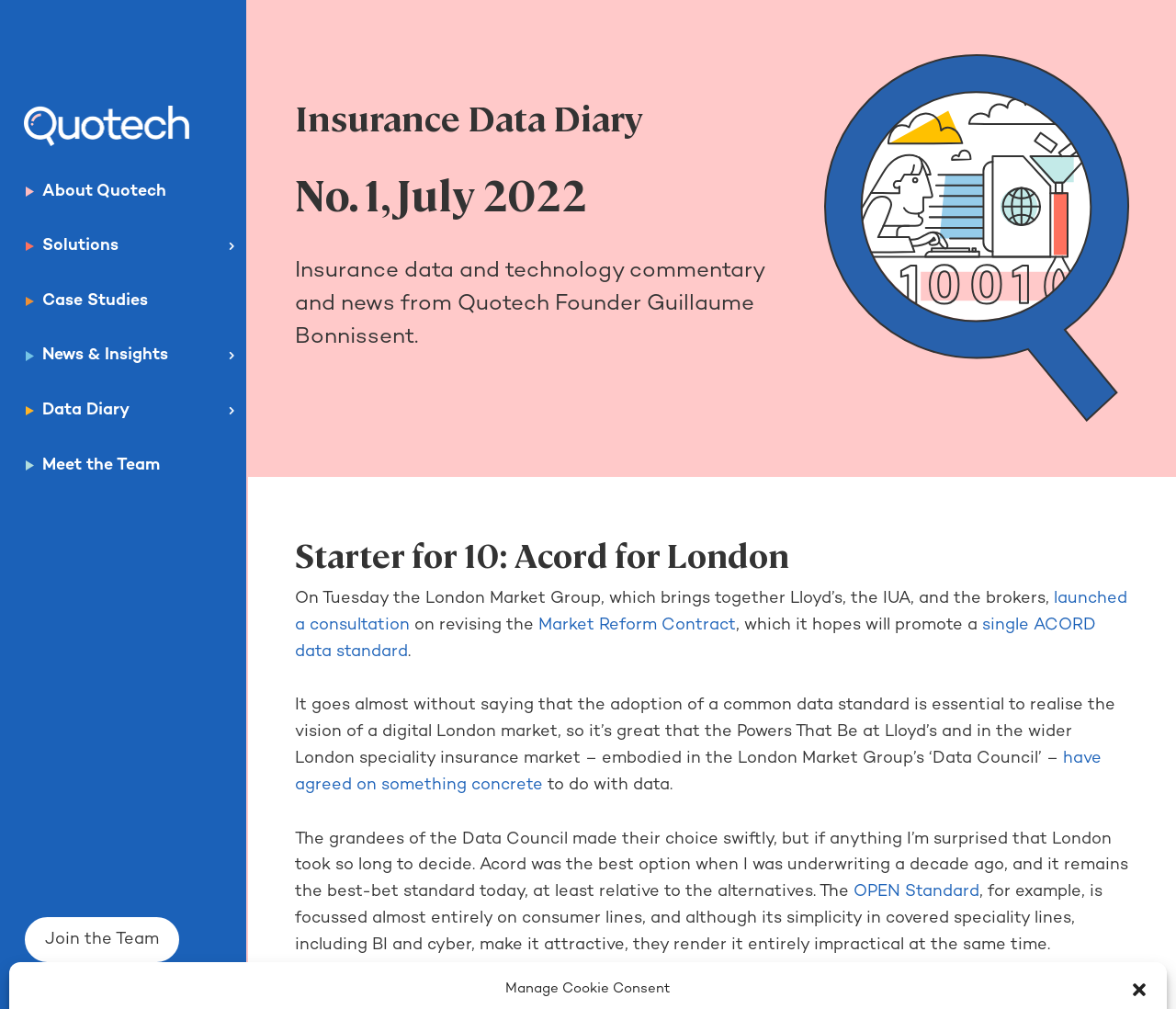Describe the webpage meticulously, covering all significant aspects.

The webpage appears to be a news article or blog post from Quotech, a company that provides insurance data and technology commentary. At the top of the page, there is a Quotech logo, which is an image, and a navigation menu with links to various sections of the website, including "About Quotech", "Solutions", "Case Studies", "News & Insights", "Data Diary", and "Meet the Team". 

Below the navigation menu, there is a heading that reads "Insurance Data Diary" and another heading that reads "No. 1, July 2022". The main content of the page is a article that discusses the London Market Group's consultation on revising the Market Reform Contract, which aims to promote a single ACORD data standard. The article is written in a conversational tone and includes several links to related topics.

On the right side of the page, there is a large image that appears to be a Quotech logo or branding element. At the bottom of the page, there is a link to "Join the Team" and a button to close a dialogue box.

The article is divided into several paragraphs, with headings and links scattered throughout. The text discusses the importance of adopting a common data standard in the insurance industry and the benefits of using the ACORD standard. The author also mentions alternative standards, such as the OPEN Standard and Polaris standards, and explains why they are not suitable for the industry.